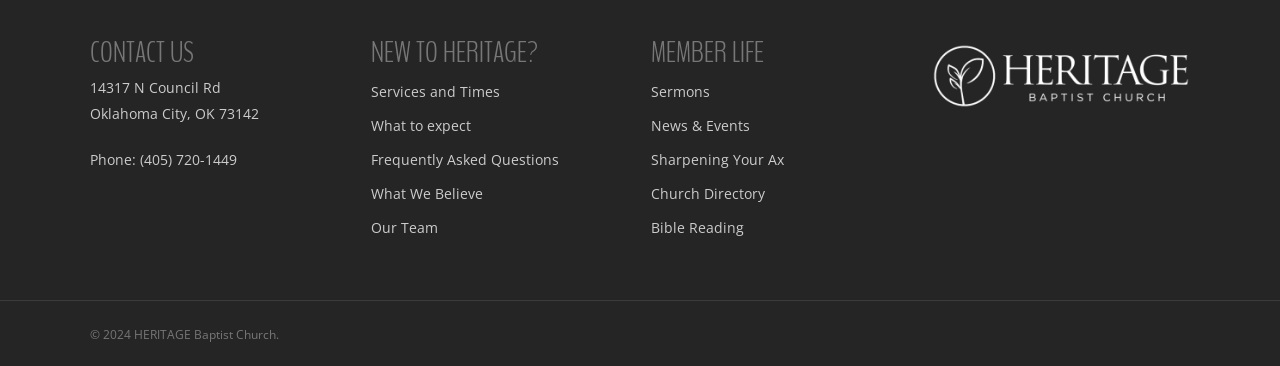Utilize the details in the image to thoroughly answer the following question: What is the copyright year of the website?

I found the copyright year of the website by looking at the StaticText element with the text '© 2024 HERITAGE Baptist Church.' which is located at [0.07, 0.891, 0.218, 0.937] on the webpage.